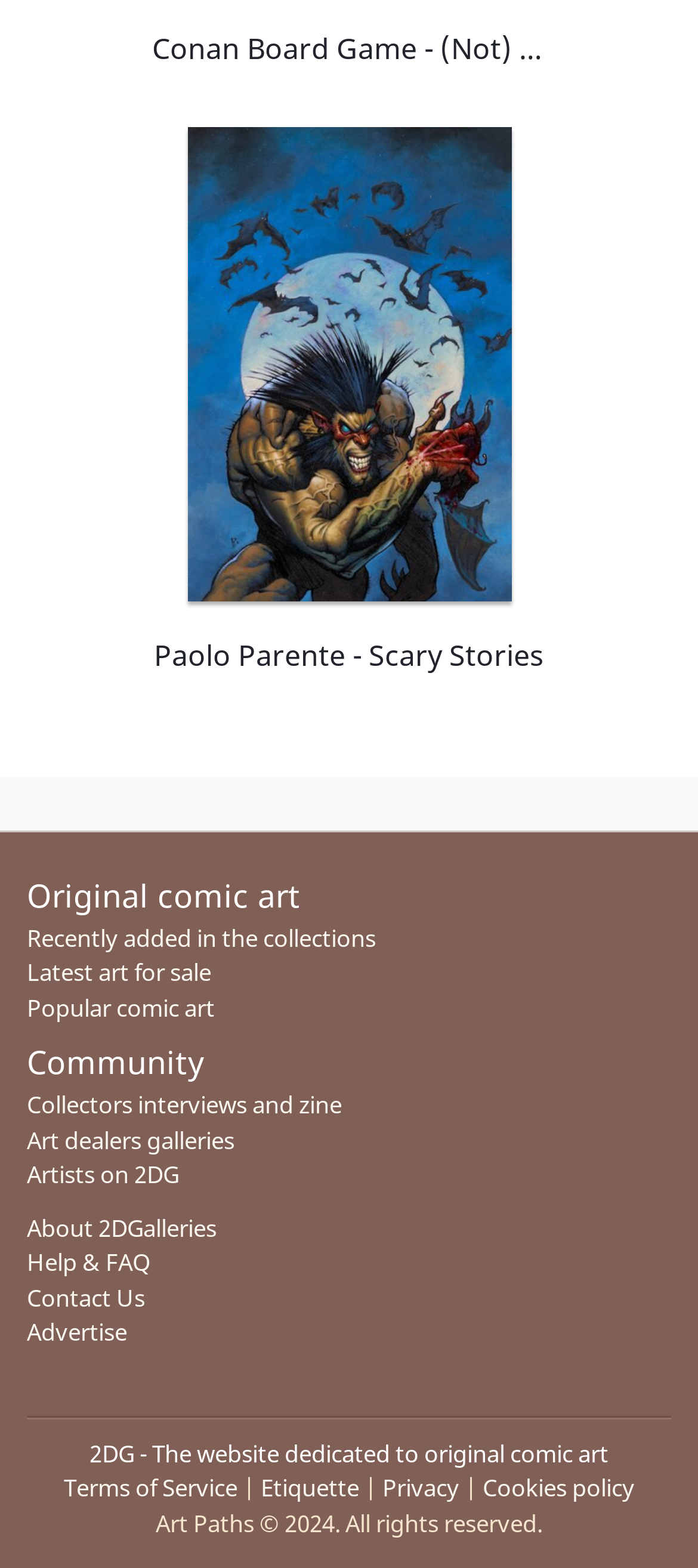Determine the coordinates of the bounding box that should be clicked to complete the instruction: "View meeting notes". The coordinates should be represented by four float numbers between 0 and 1: [left, top, right, bottom].

None